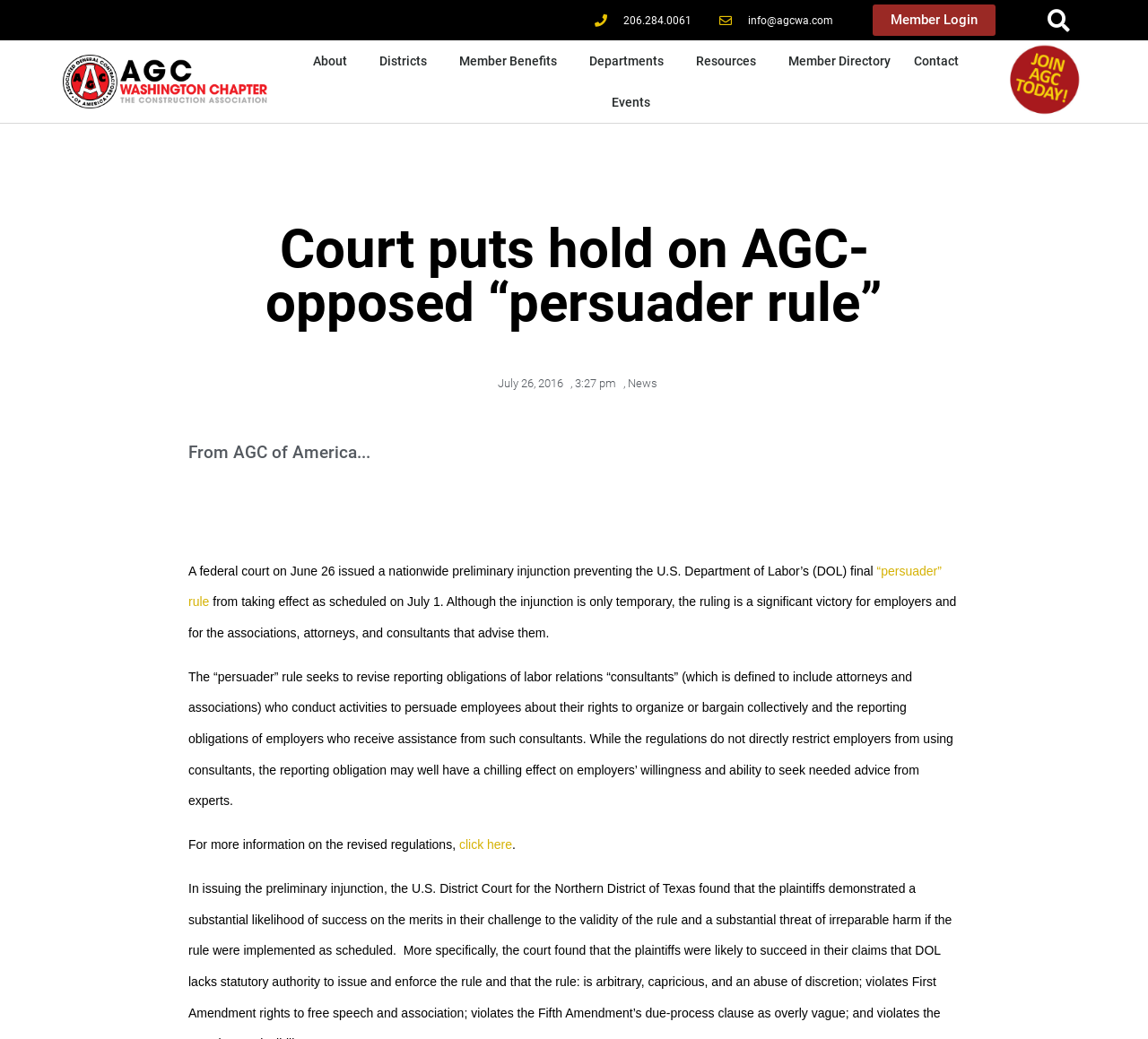What is the topic of the news article?
Please provide a single word or phrase answer based on the image.

AGC-opposed 'persuader rule'